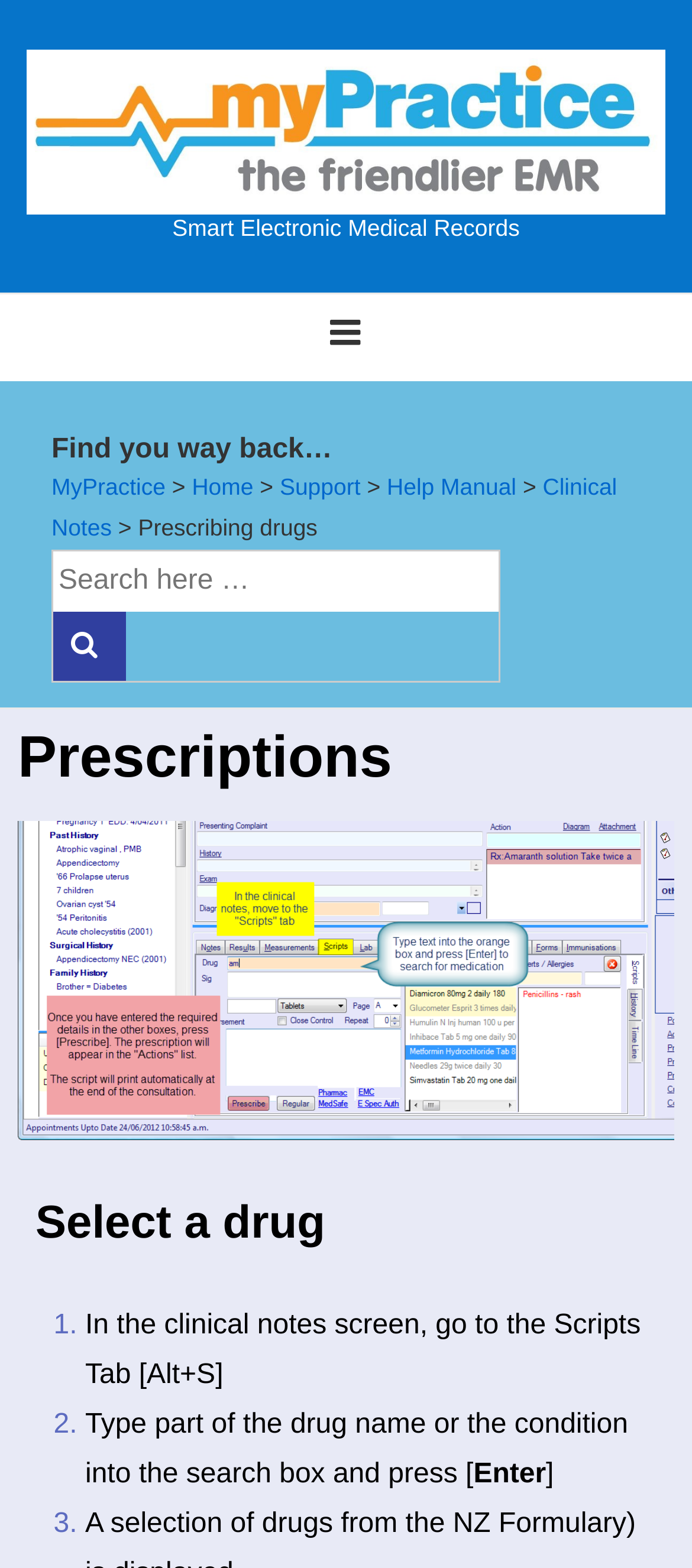Provide an in-depth caption for the contents of the webpage.

The webpage is titled "Prescribing drugs – MyPractice" and has a prominent logo and link to "MyPractice" at the top left corner. Below the logo, there is a static text "Smart Electronic Medical Records". 

On the top navigation bar, there is a "Main Menu" button with a menu icon, which is not expanded by default. The navigation bar spans the entire width of the page.

Below the navigation bar, there is a heading "Find you way back…" followed by a series of links, including "MyPractice", "Home", "Support", "Help Manual", and "Clinical Notes". These links are arranged horizontally and take up most of the page width.

Underneath the links, there is a static text "Prescribing drugs" followed by a search box with a placeholder text "Search for:" and a search button with a magnifying glass icon.

The main content of the page is divided into two sections. The first section has a heading "Prescriptions" and takes up most of the page width. The second section has a heading "Select a drug" and contains a list of instructions with numbered list markers. The instructions include steps to prescribe drugs, such as going to the Scripts Tab, typing part of the drug name or condition into the search box, and pressing Enter.